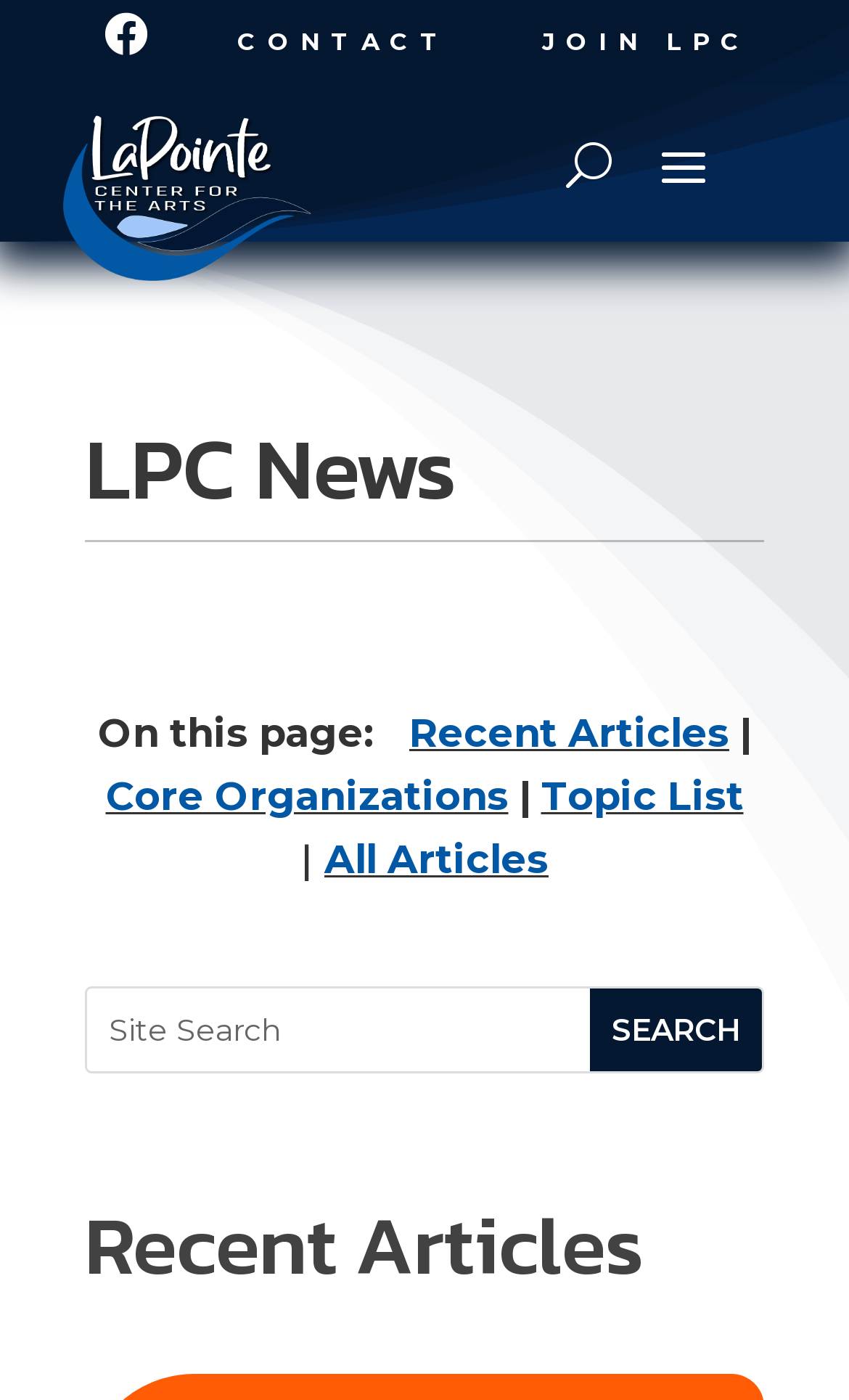What is the function of the search bar?
Based on the image, provide your answer in one word or phrase.

Site search